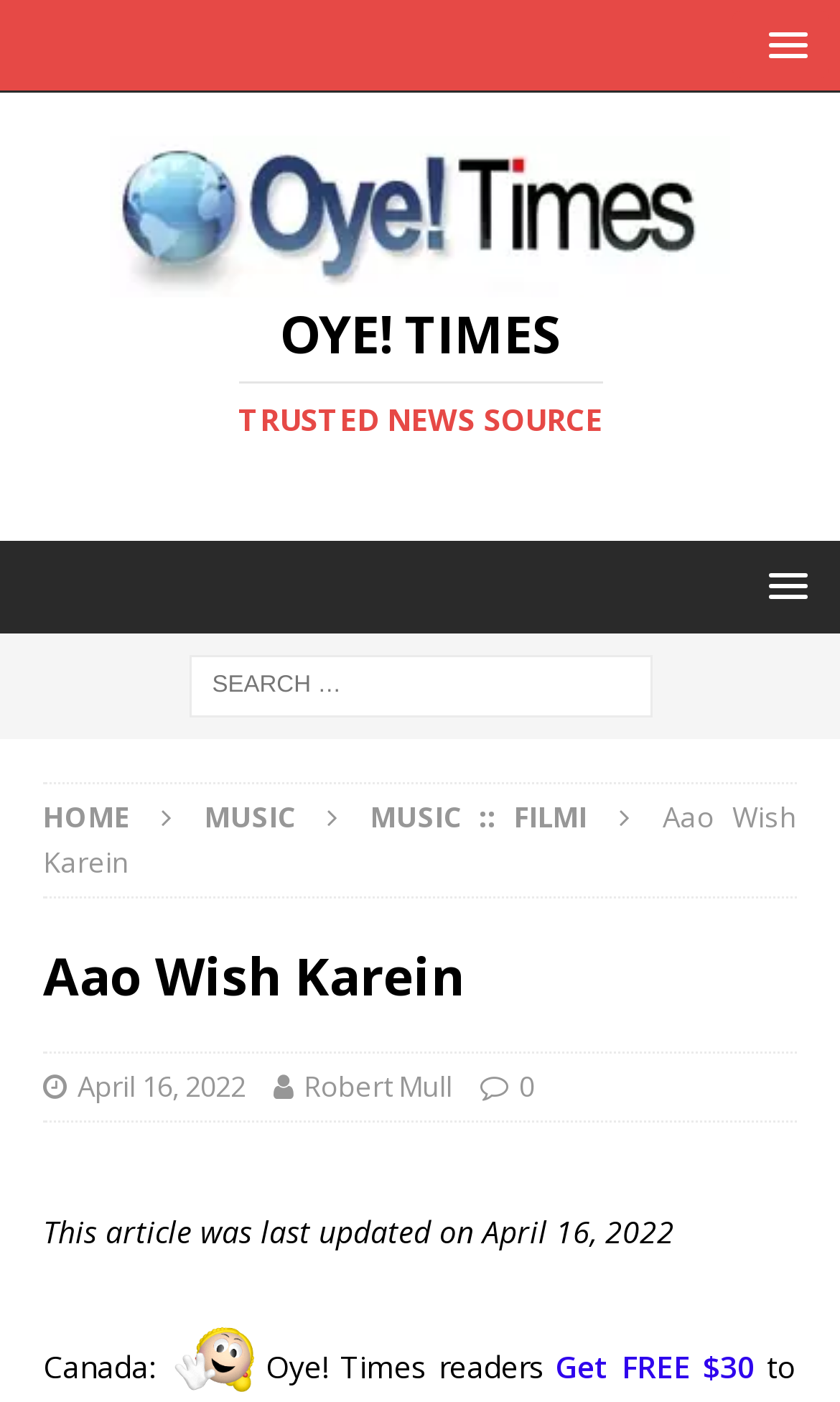Identify and provide the text of the main header on the webpage.

Aao Wish Karein